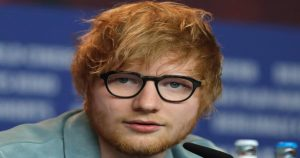Answer the question in one word or a short phrase:
What is the purpose of the water bottles?

Preparation for the event